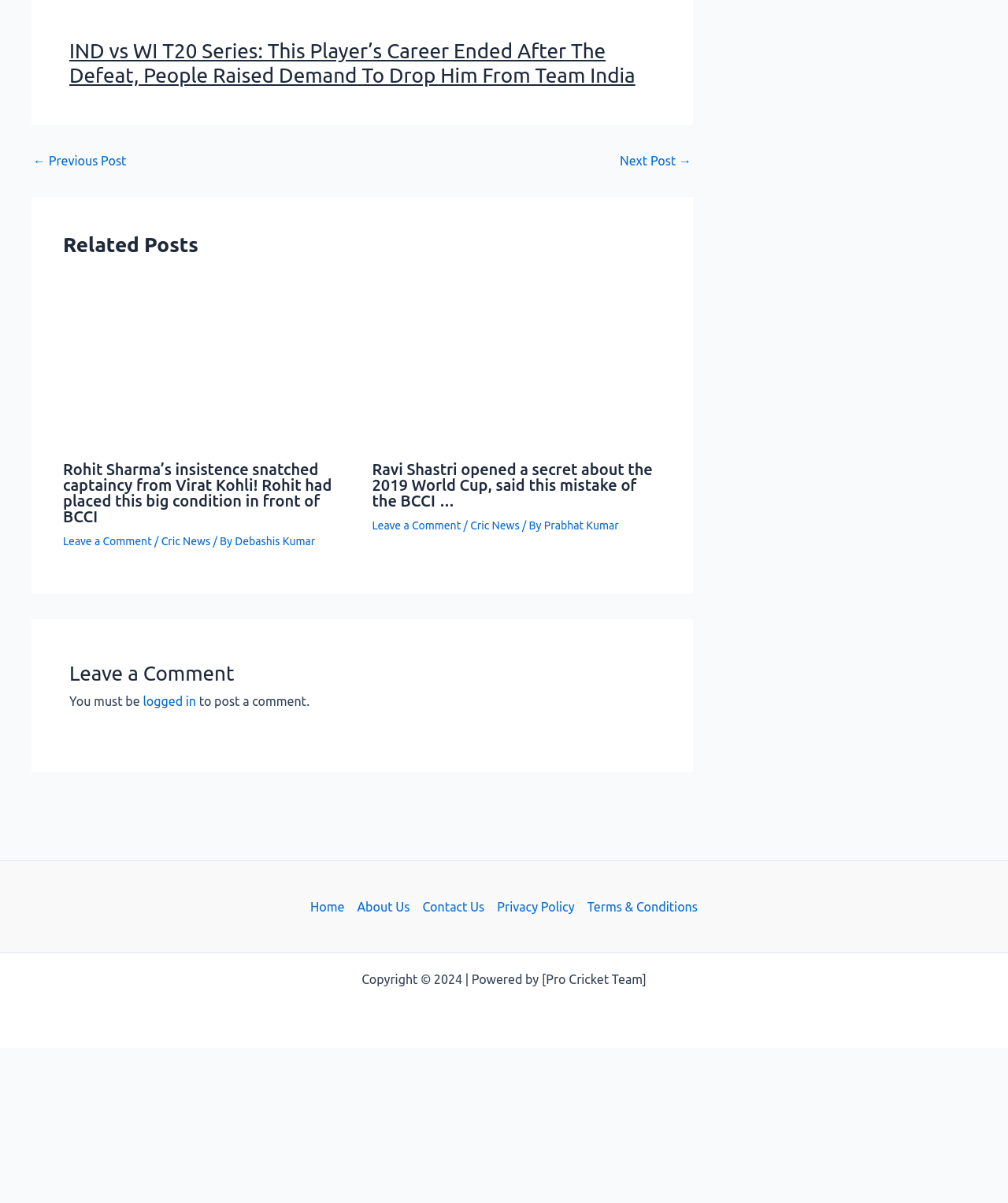Could you locate the bounding box coordinates for the section that should be clicked to accomplish this task: "Read the review of Greed".

None